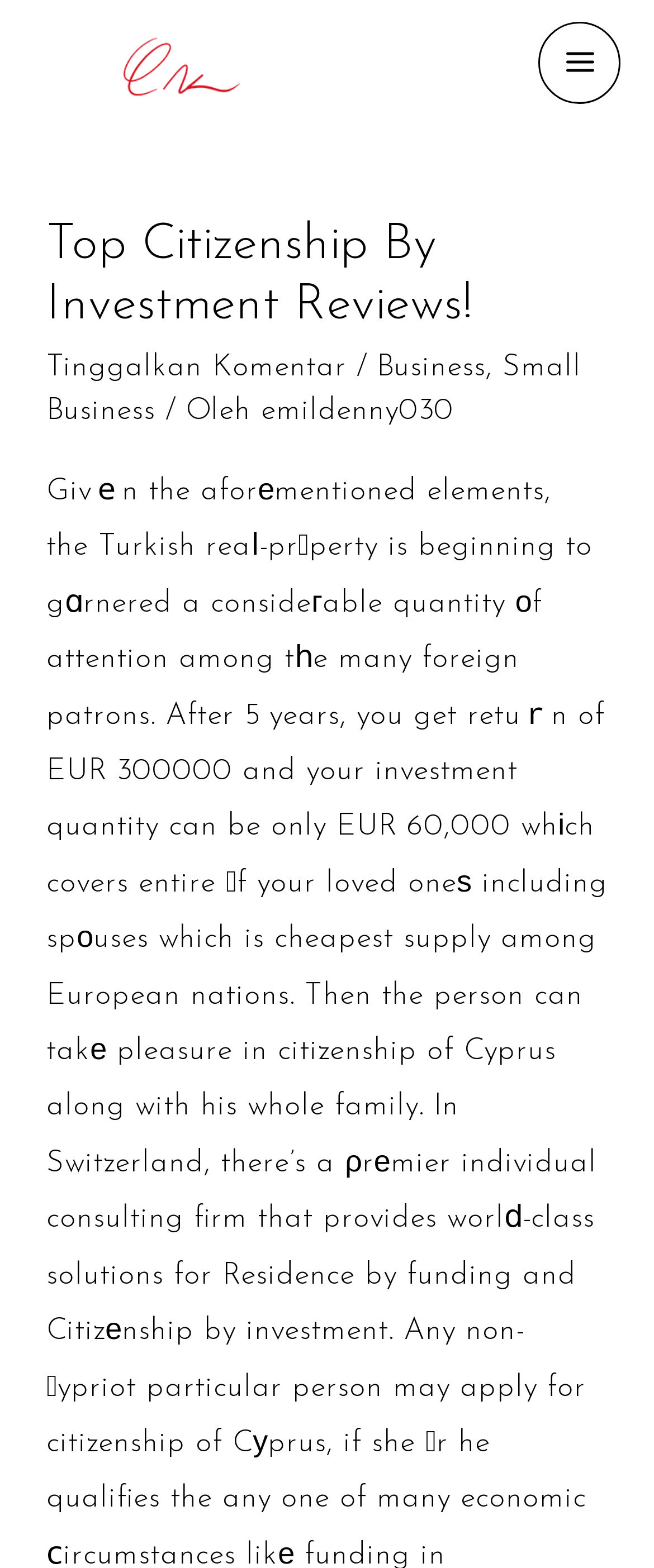What is the main heading displayed on the webpage? Please provide the text.

Top Citizenship By Investment Reviews!